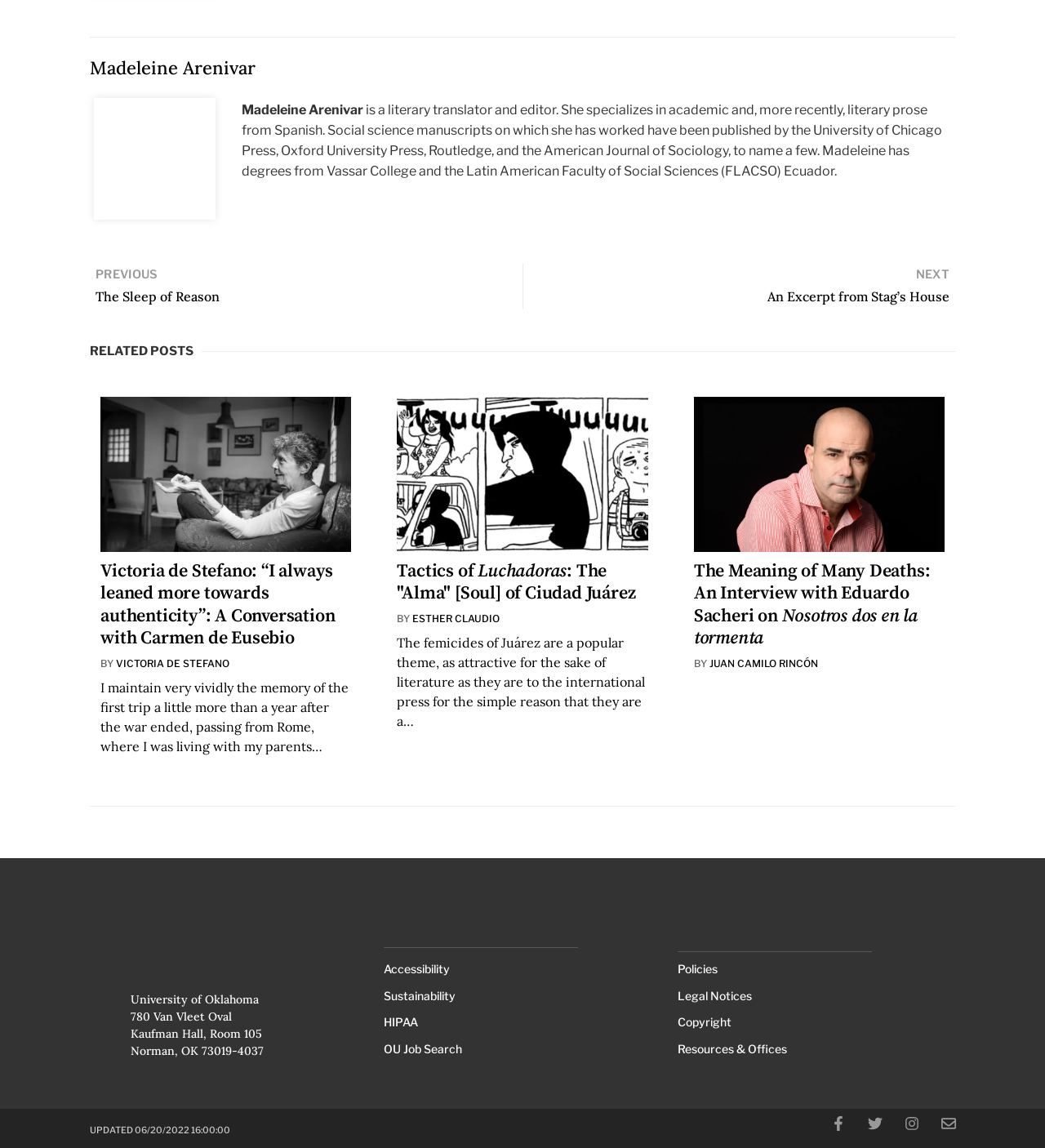Identify the bounding box of the UI element described as follows: "Madeleine Arenivar". Provide the coordinates as four float numbers in the range of 0 to 1 [left, top, right, bottom].

[0.086, 0.049, 0.245, 0.069]